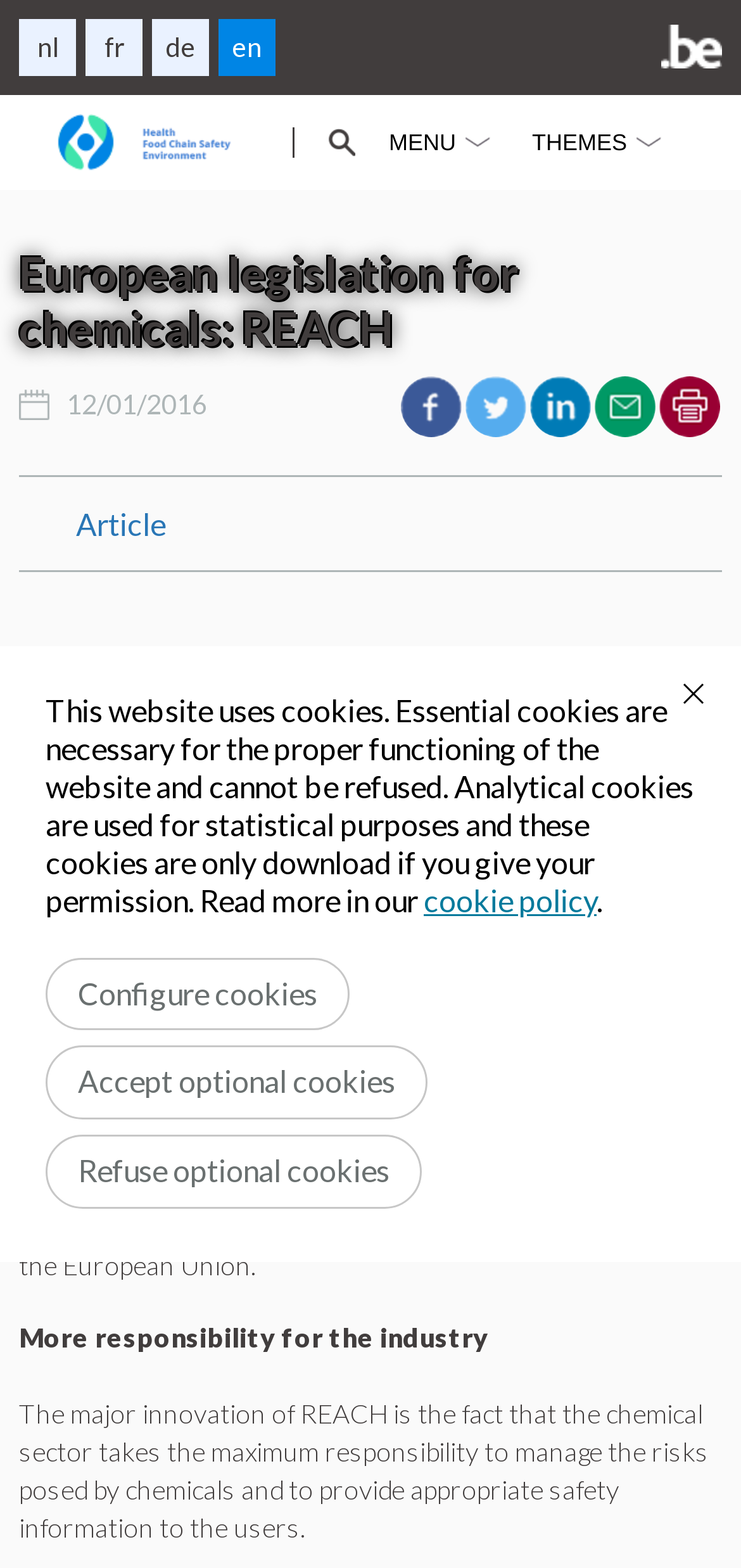What is the major innovation of REACH?
Using the information from the image, provide a comprehensive answer to the question.

The webpage states that the major innovation of REACH is the fact that the chemical sector takes the maximum responsibility to manage the risks posed by chemicals and to provide appropriate safety information to the users.